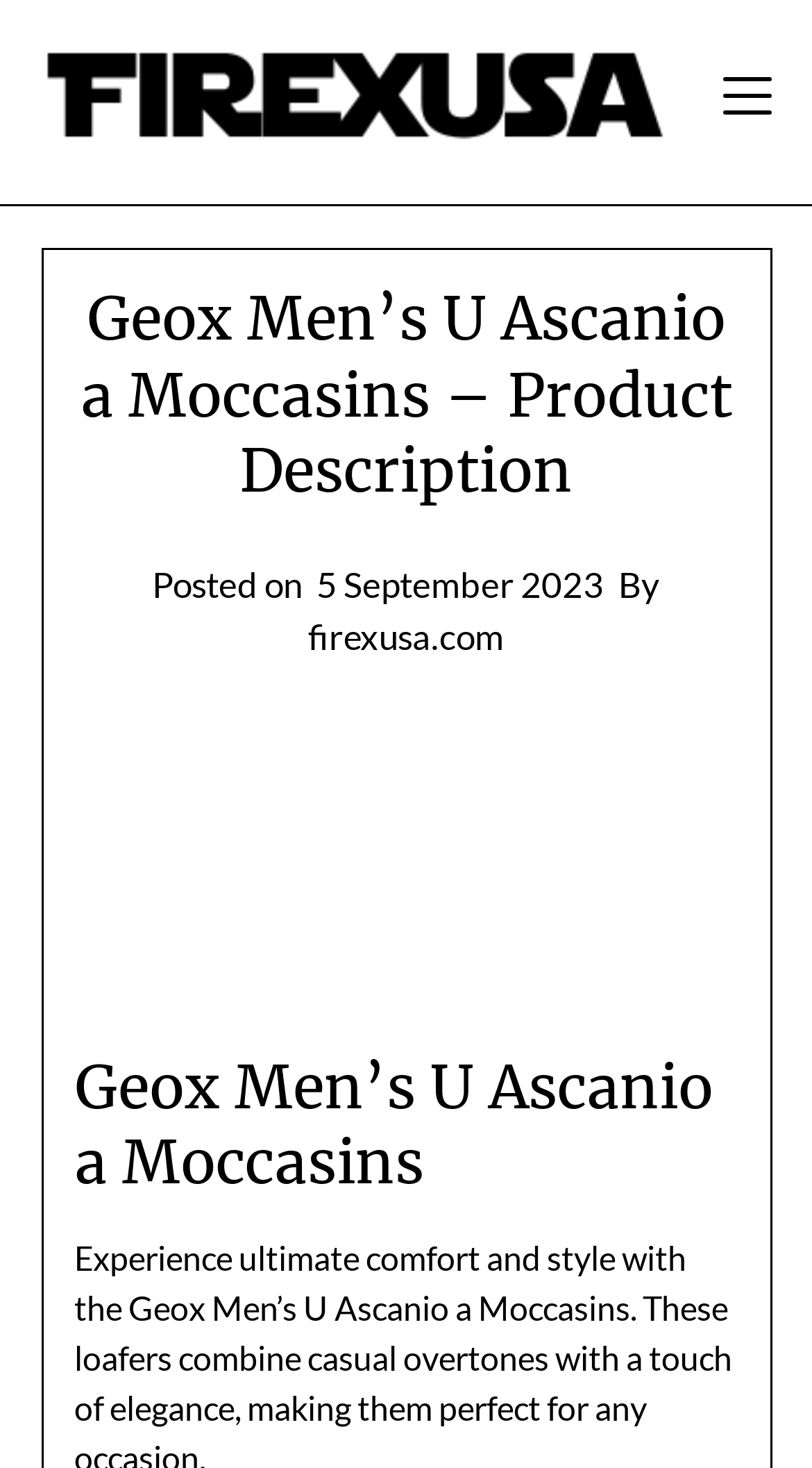Identify and extract the heading text of the webpage.

Geox Men’s U Ascanio a Moccasins – Product Description